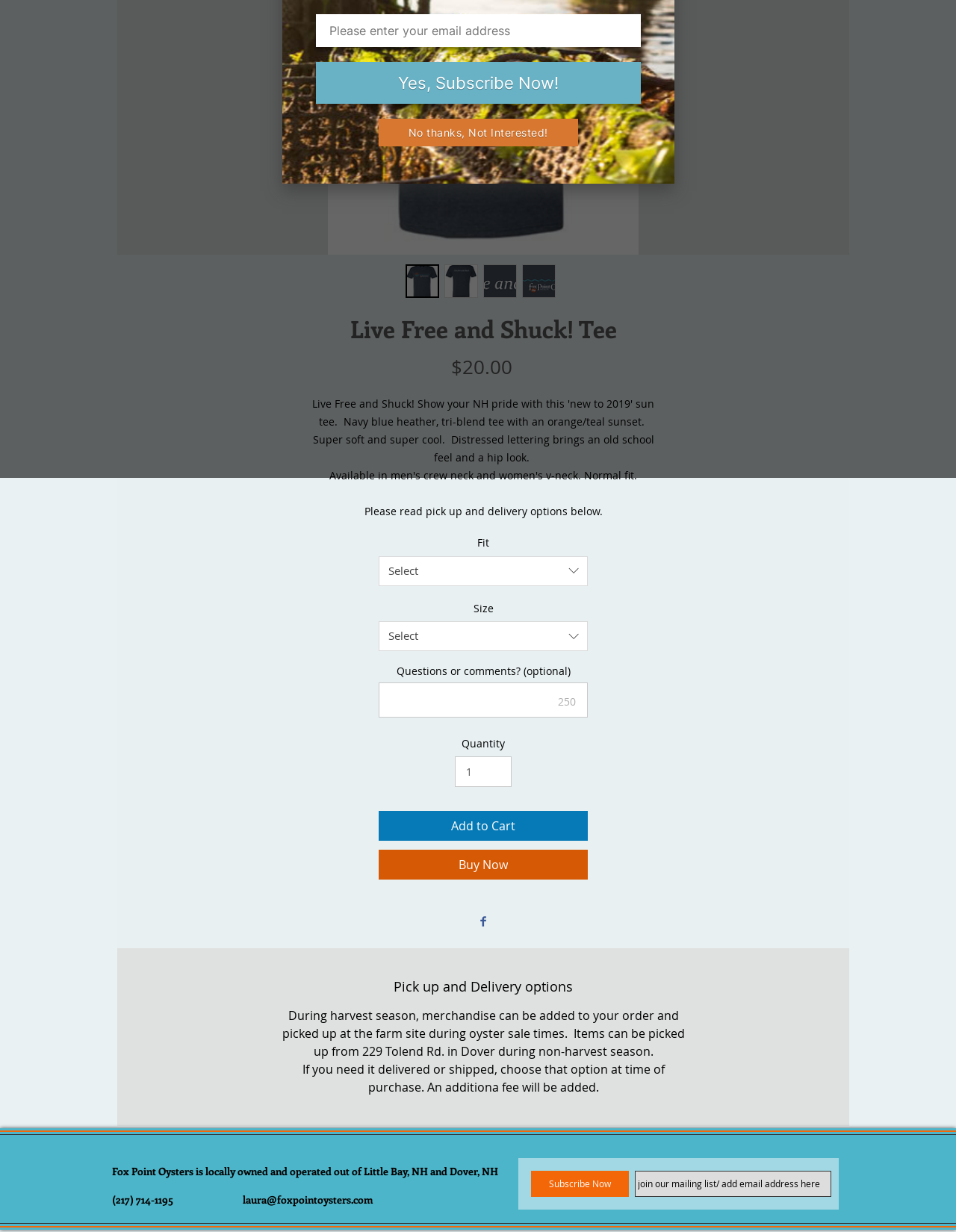Provide the bounding box for the UI element matching this description: "Subscribe Now".

[0.555, 0.951, 0.658, 0.972]